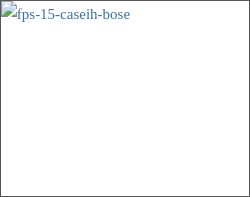Provide your answer to the question using just one word or phrase: Where is the event taking place?

Farm Progress Show